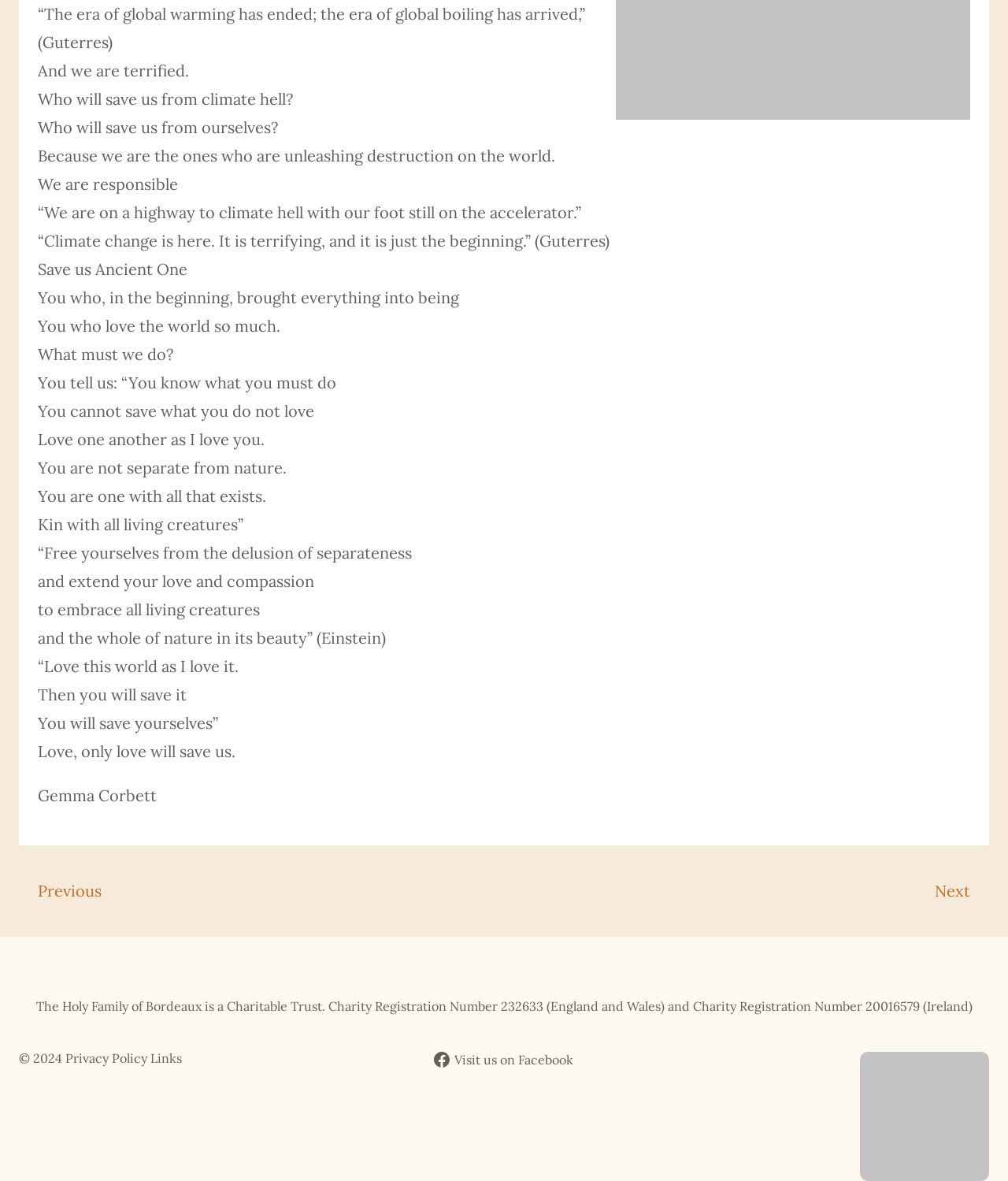Mark the bounding box of the element that matches the following description: "Disclaimers".

None